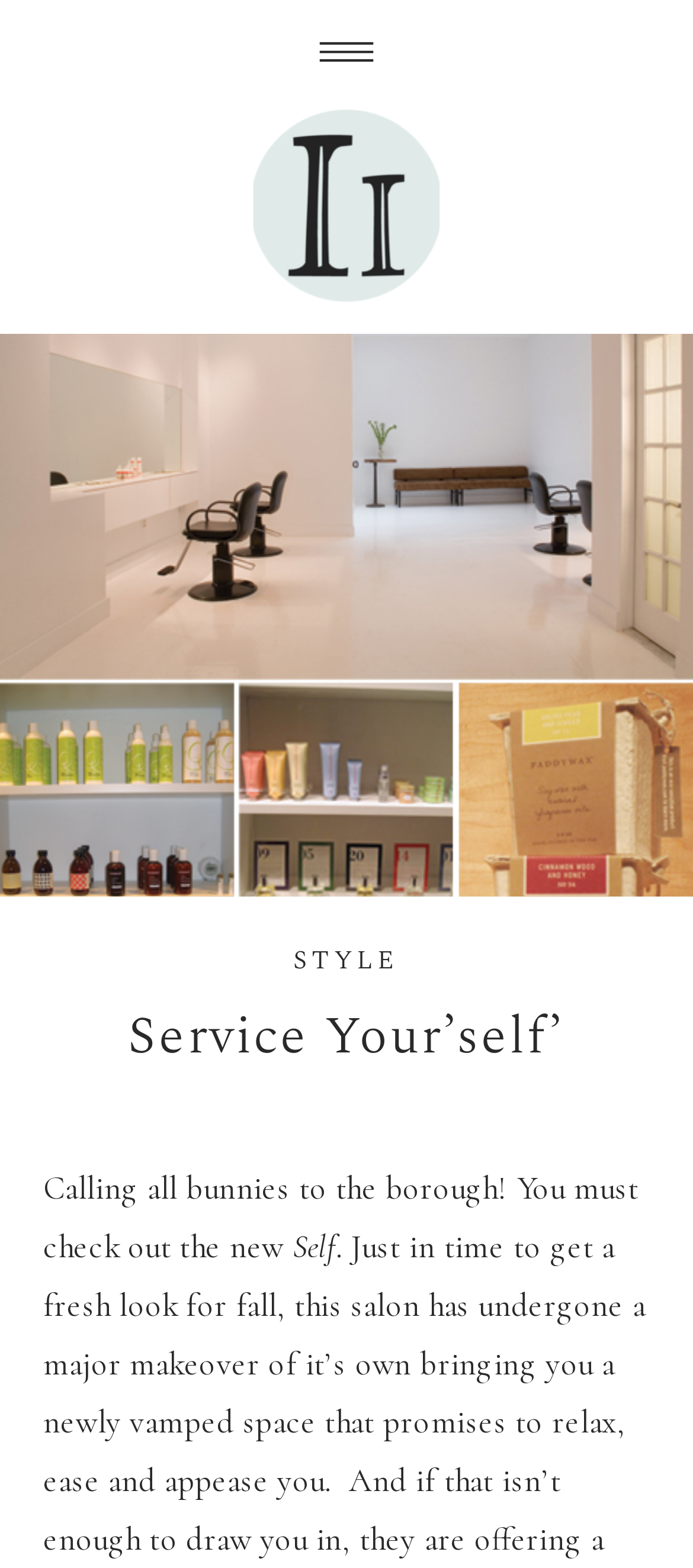Find the bounding box coordinates for the HTML element specified by: "style".

[0.423, 0.599, 0.577, 0.625]